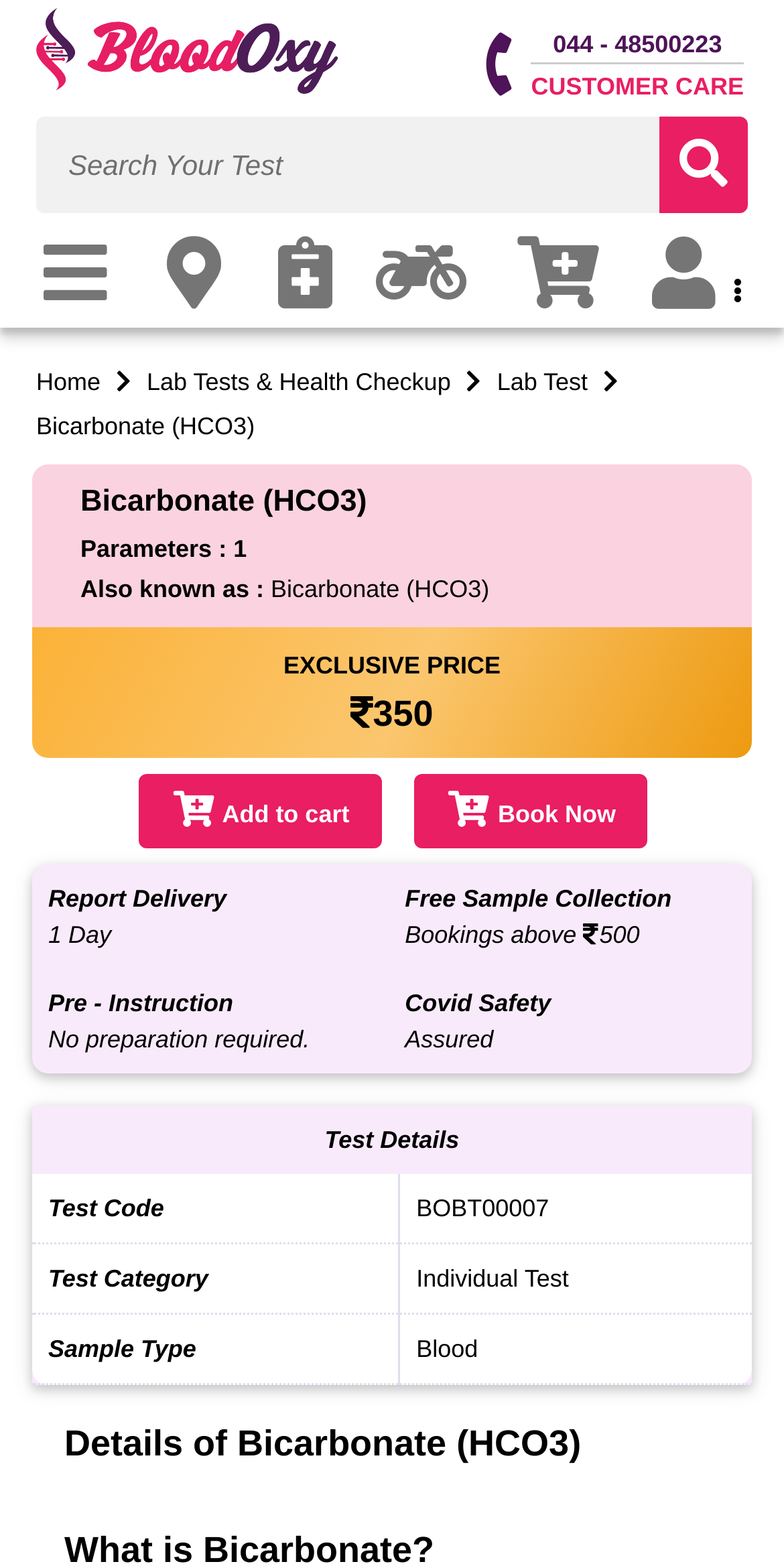What is the test code for the Bicarbonate (HCO3) test?
Please provide a single word or phrase based on the screenshot.

BOBT00007